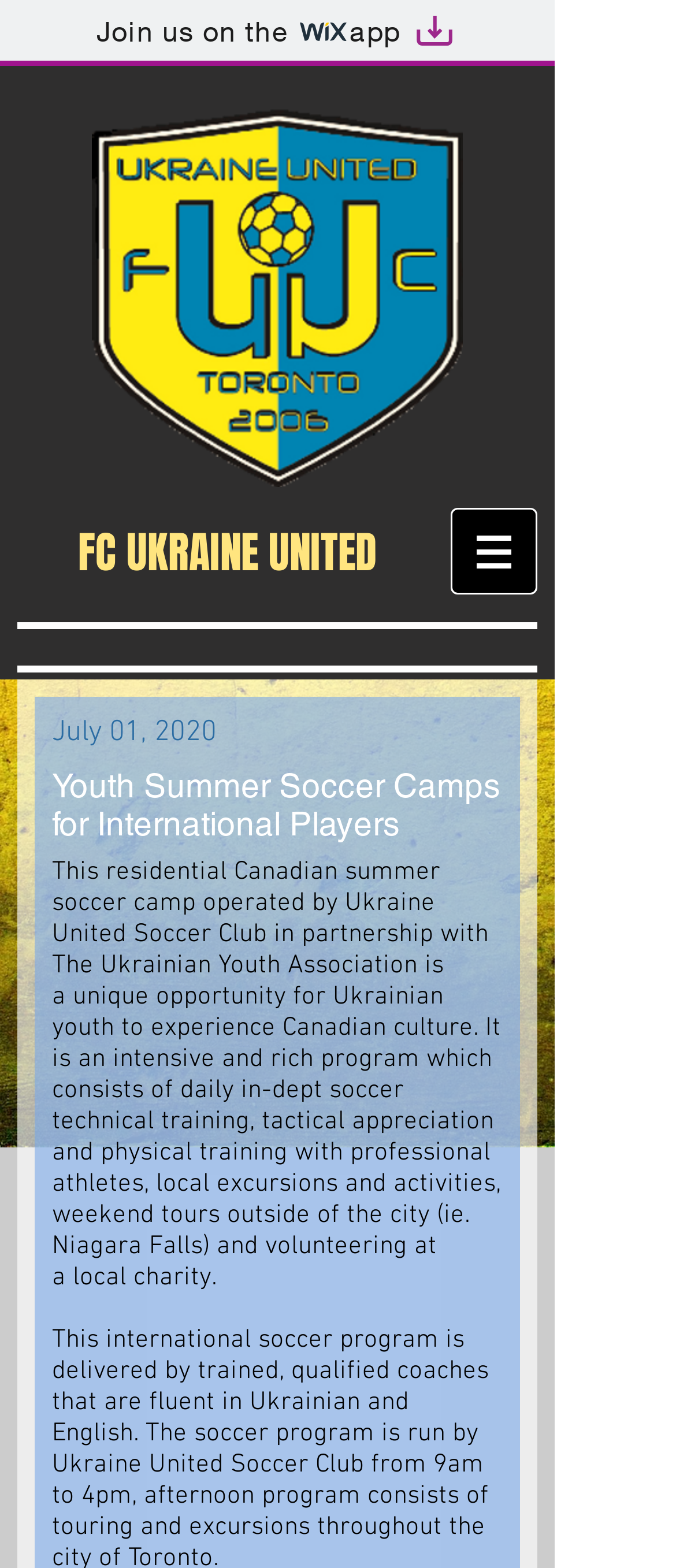Find the bounding box coordinates for the HTML element specified by: "Join us on the app".

[0.0, 0.0, 0.821, 0.042]